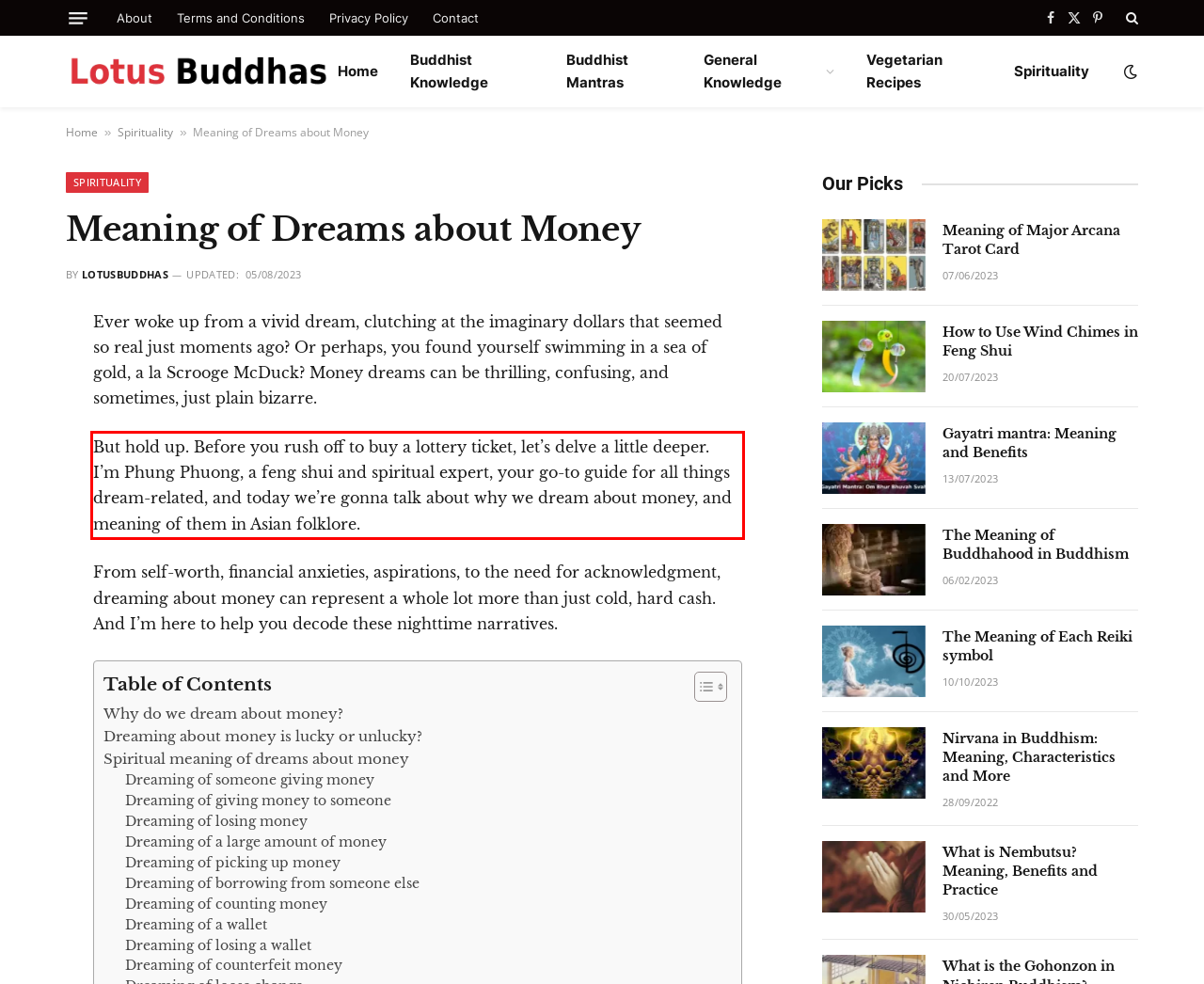Look at the provided screenshot of the webpage and perform OCR on the text within the red bounding box.

But hold up. Before you rush off to buy a lottery ticket, let’s delve a little deeper. I’m Phung Phuong, a feng shui and spiritual expert, your go-to guide for all things dream-related, and today we’re gonna talk about why we dream about money, and meaning of them in Asian folklore.